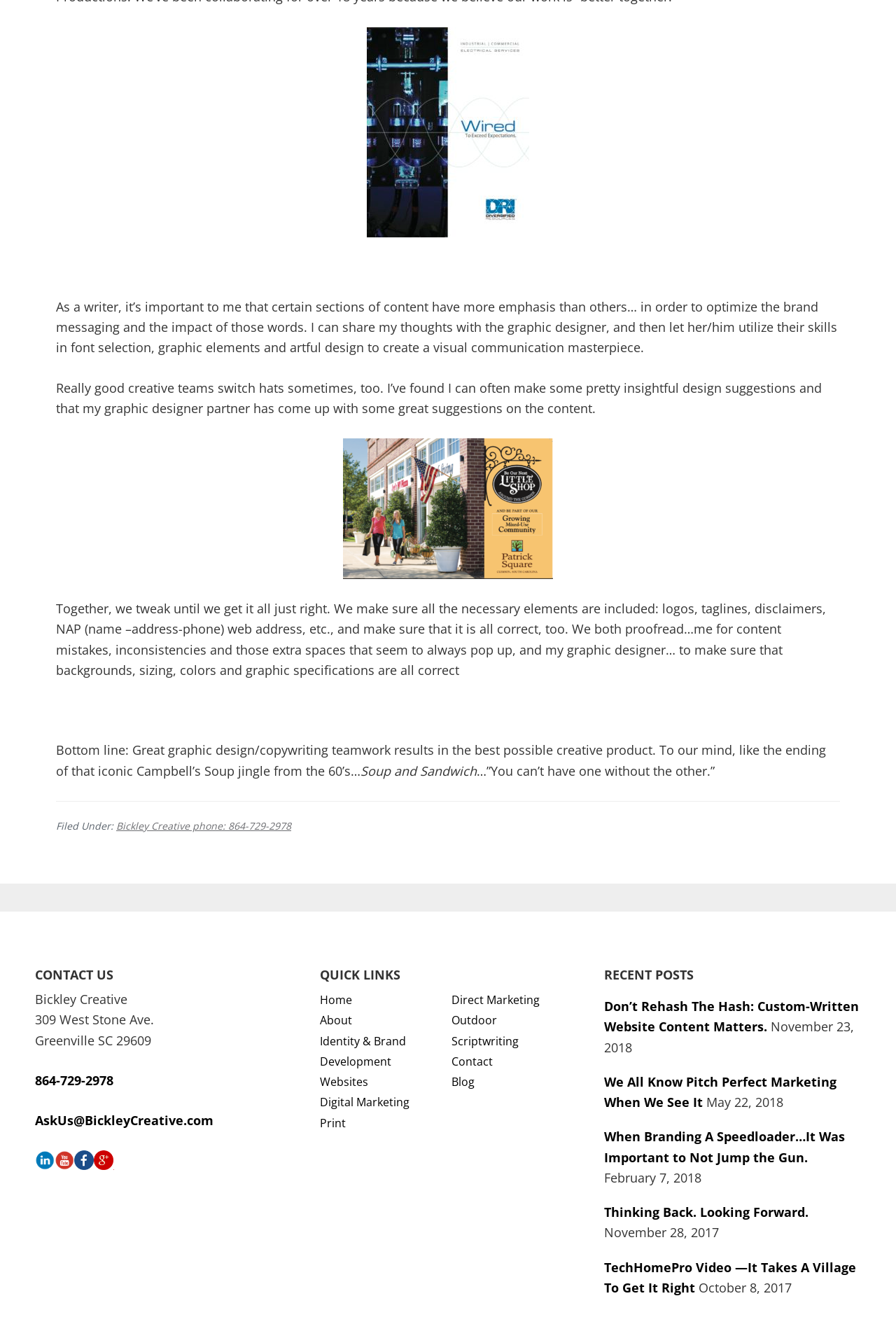Analyze the image and provide a detailed answer to the question: What is the company name?

The company name can be found in the footer section of the webpage, where it is written as 'Bickley Creative phone: 864-729-2978'.